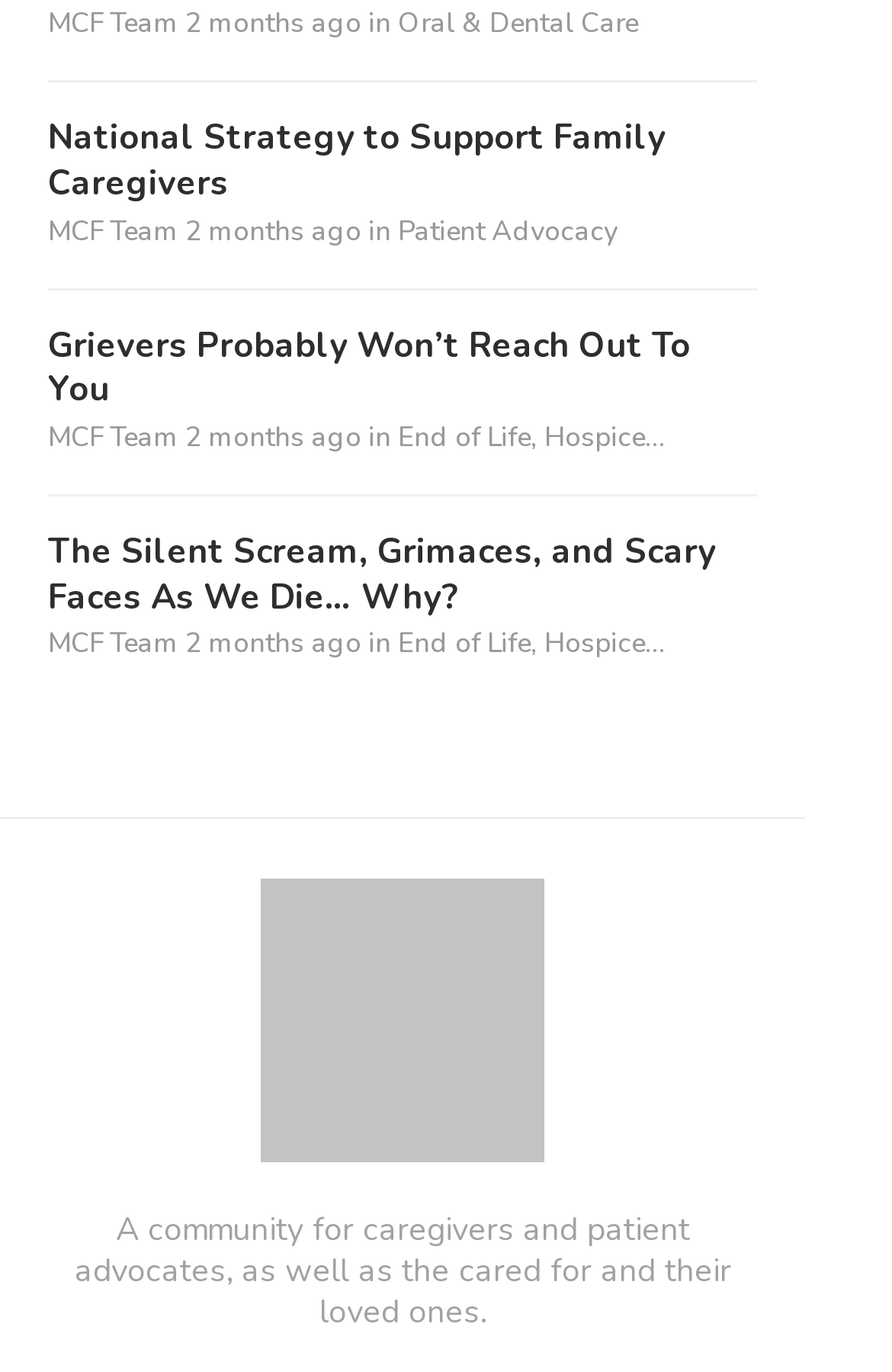Determine the bounding box coordinates for the area that should be clicked to carry out the following instruction: "explore National Strategy to Support Family Caregivers".

[0.054, 0.086, 0.849, 0.151]